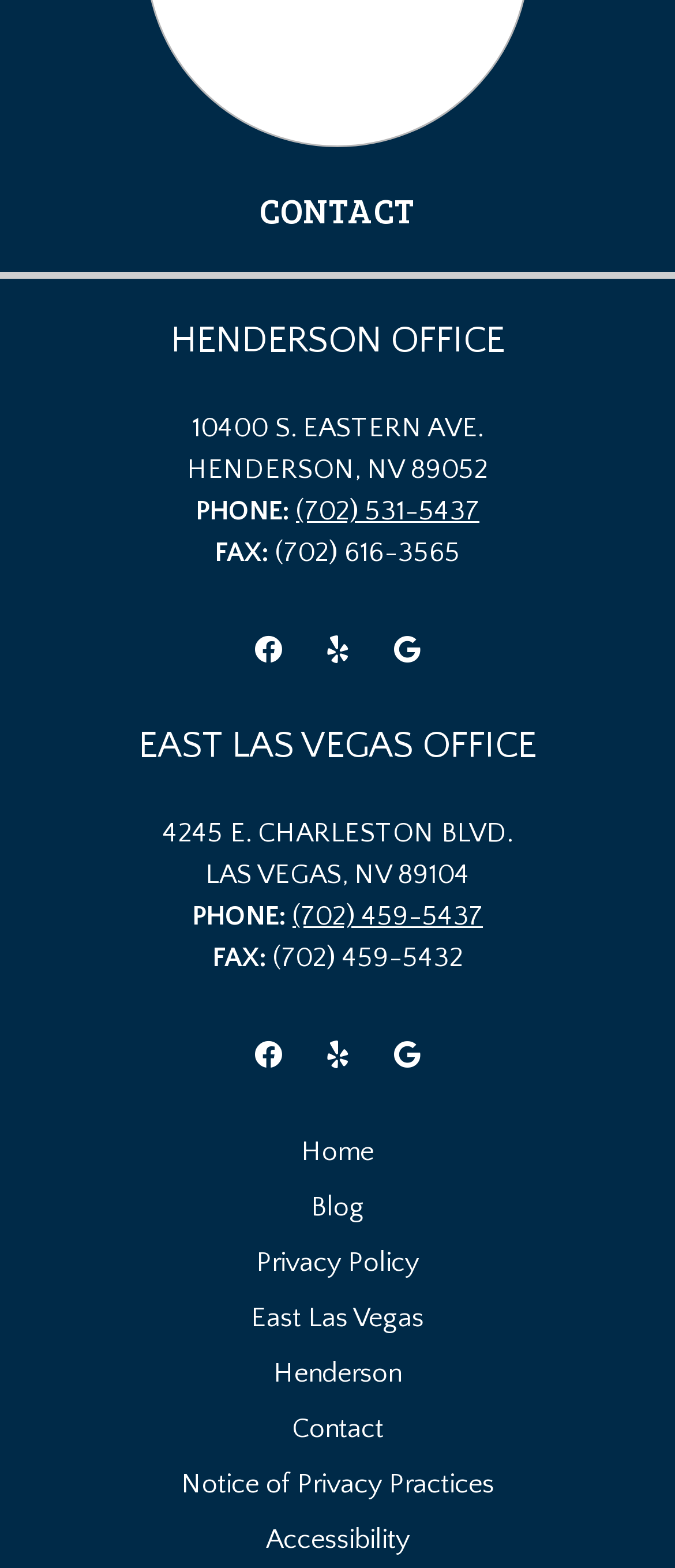Based on the provided description, "aria-label="Yelp" title="Yelp"", find the bounding box of the corresponding UI element in the screenshot.

[0.449, 0.65, 0.551, 0.695]